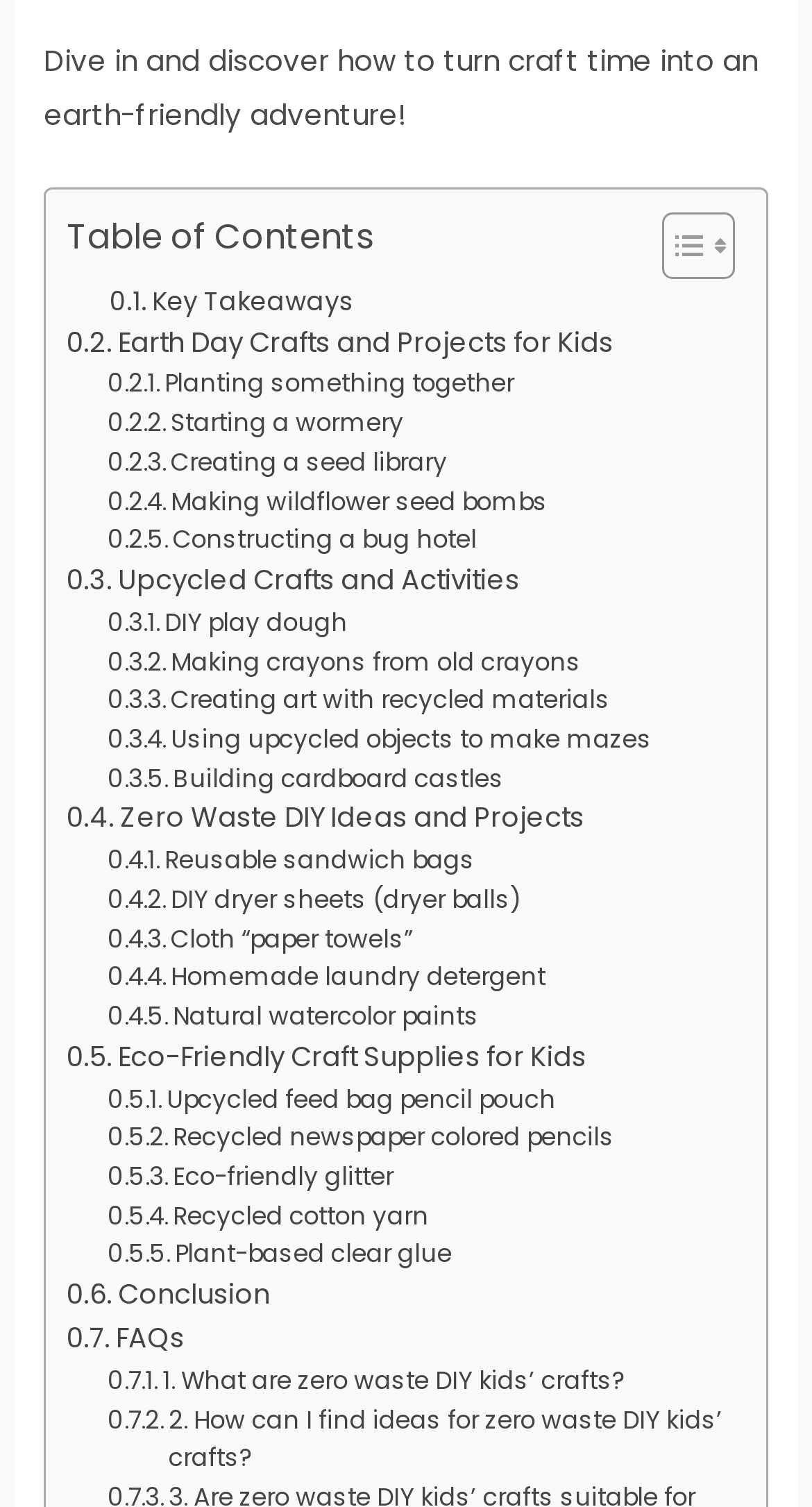Determine the bounding box coordinates for the area you should click to complete the following instruction: "Learn how to make wildflower seed bombs".

[0.132, 0.32, 0.674, 0.346]